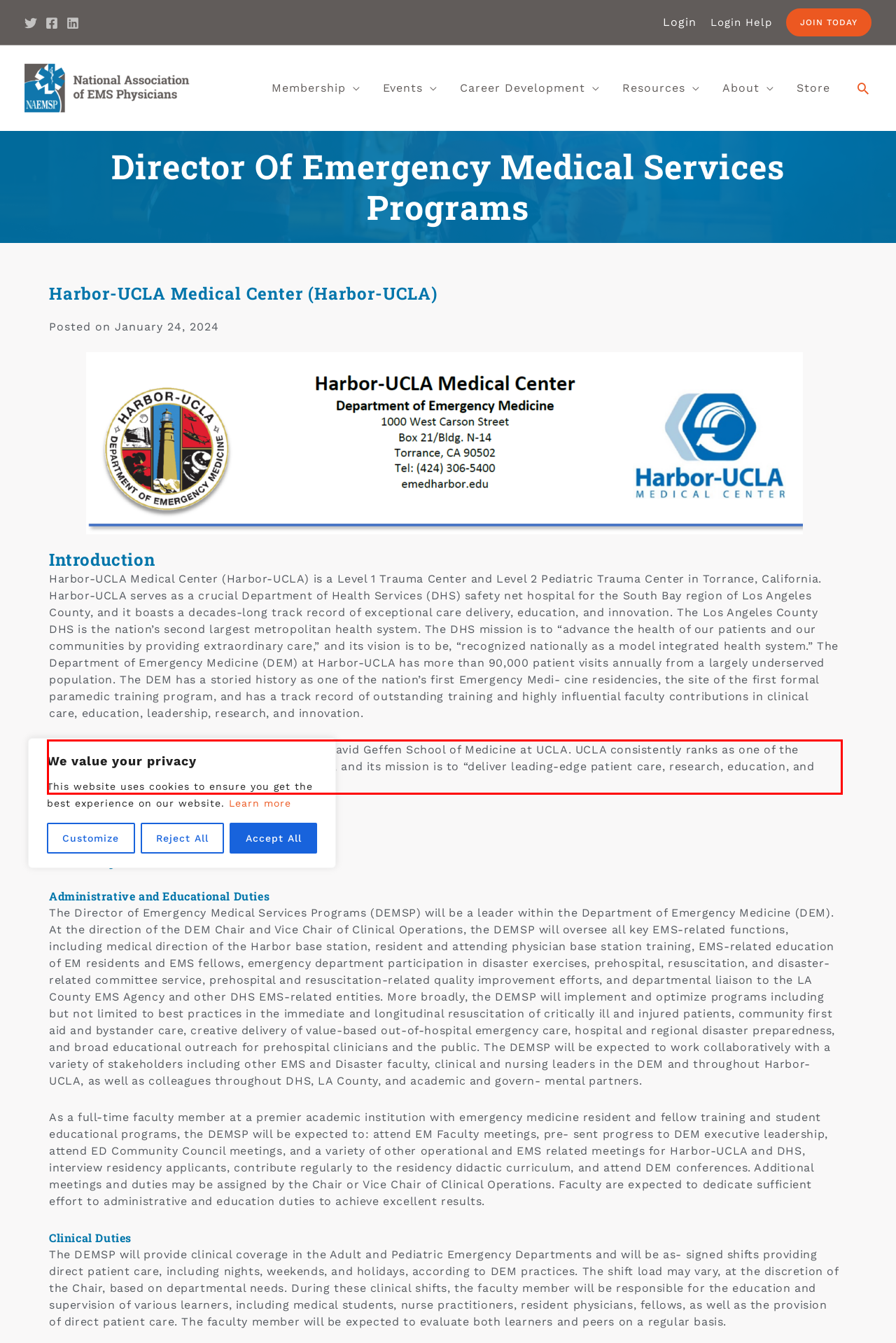Given a webpage screenshot, identify the text inside the red bounding box using OCR and extract it.

Harbor-UCLA is a key teaching hospital for the David Geffen School of Medicine at UCLA. UCLA consistently ranks as one of the nation’s top medical schools and health systems, and its mission is to “deliver leading-edge patient care, research, education, and community engagement.”